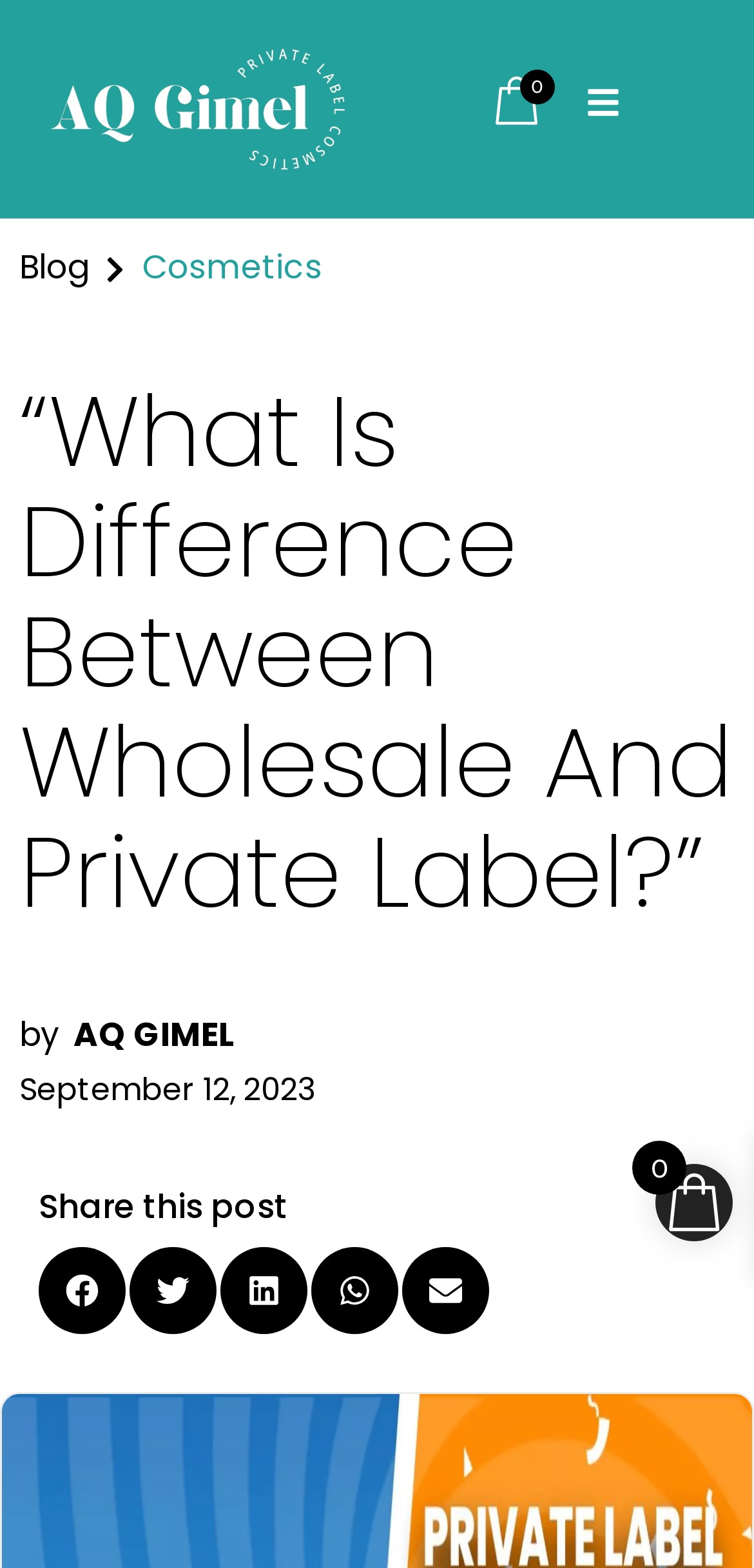Locate the bounding box coordinates of the UI element described by: "Cosmetics". The bounding box coordinates should consist of four float numbers between 0 and 1, i.e., [left, top, right, bottom].

[0.189, 0.156, 0.428, 0.185]